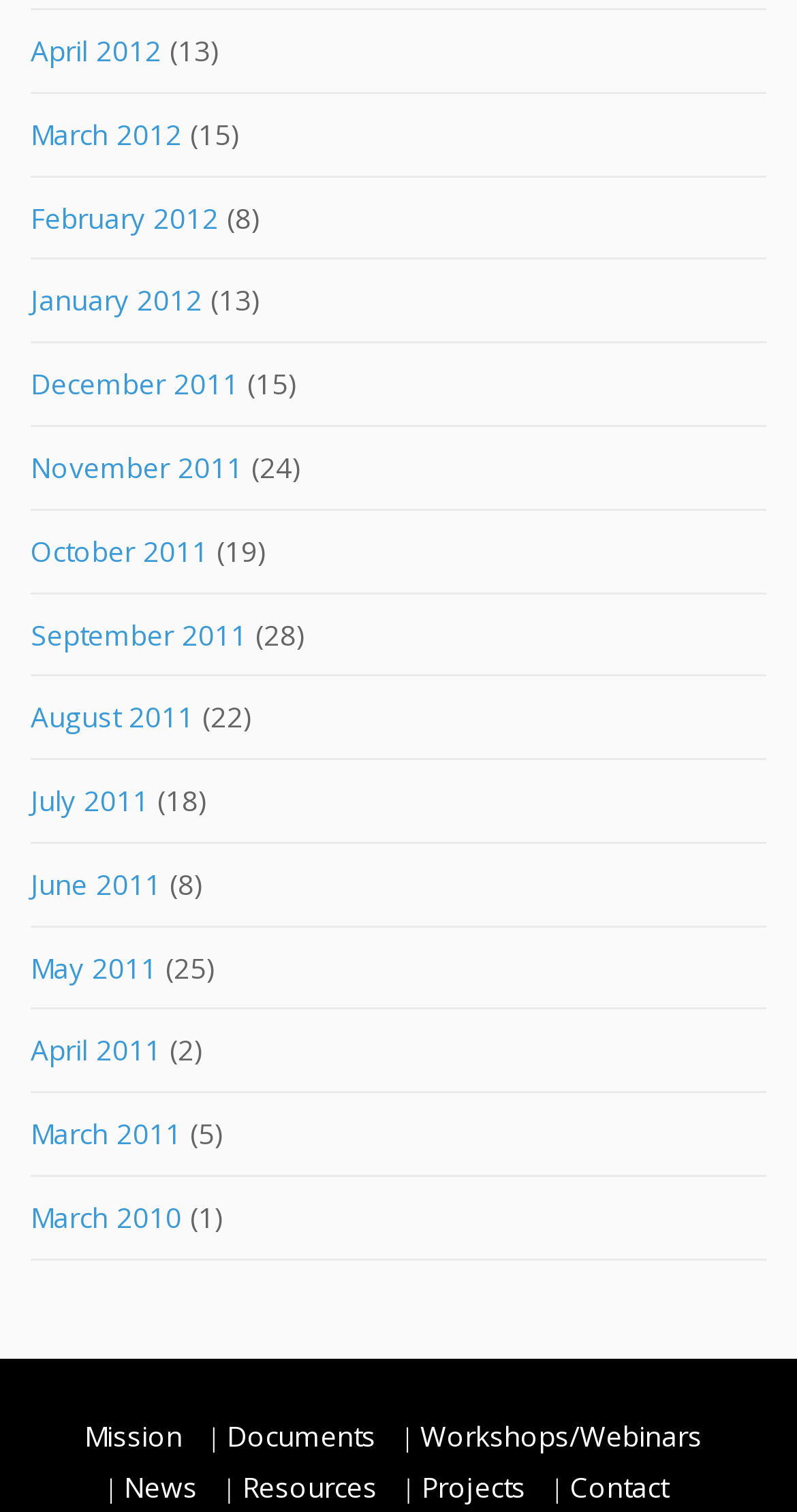Identify the bounding box of the HTML element described as: "Workshops/Webinars".

[0.528, 0.936, 0.881, 0.962]